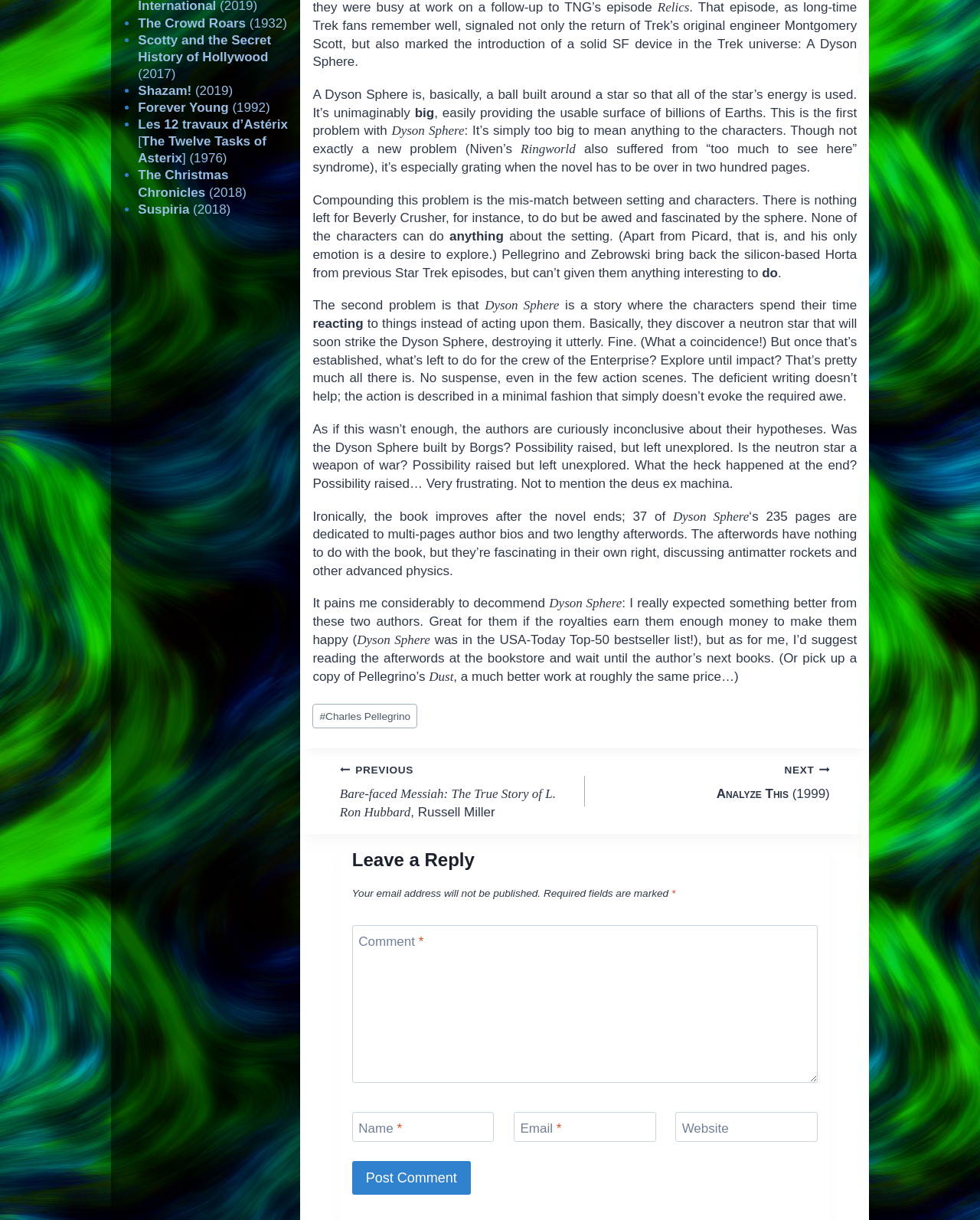Find the bounding box coordinates for the UI element that matches this description: "parent_node: Website aria-label="Website" name="url" placeholder="https://www.example.com"".

[0.689, 0.911, 0.834, 0.936]